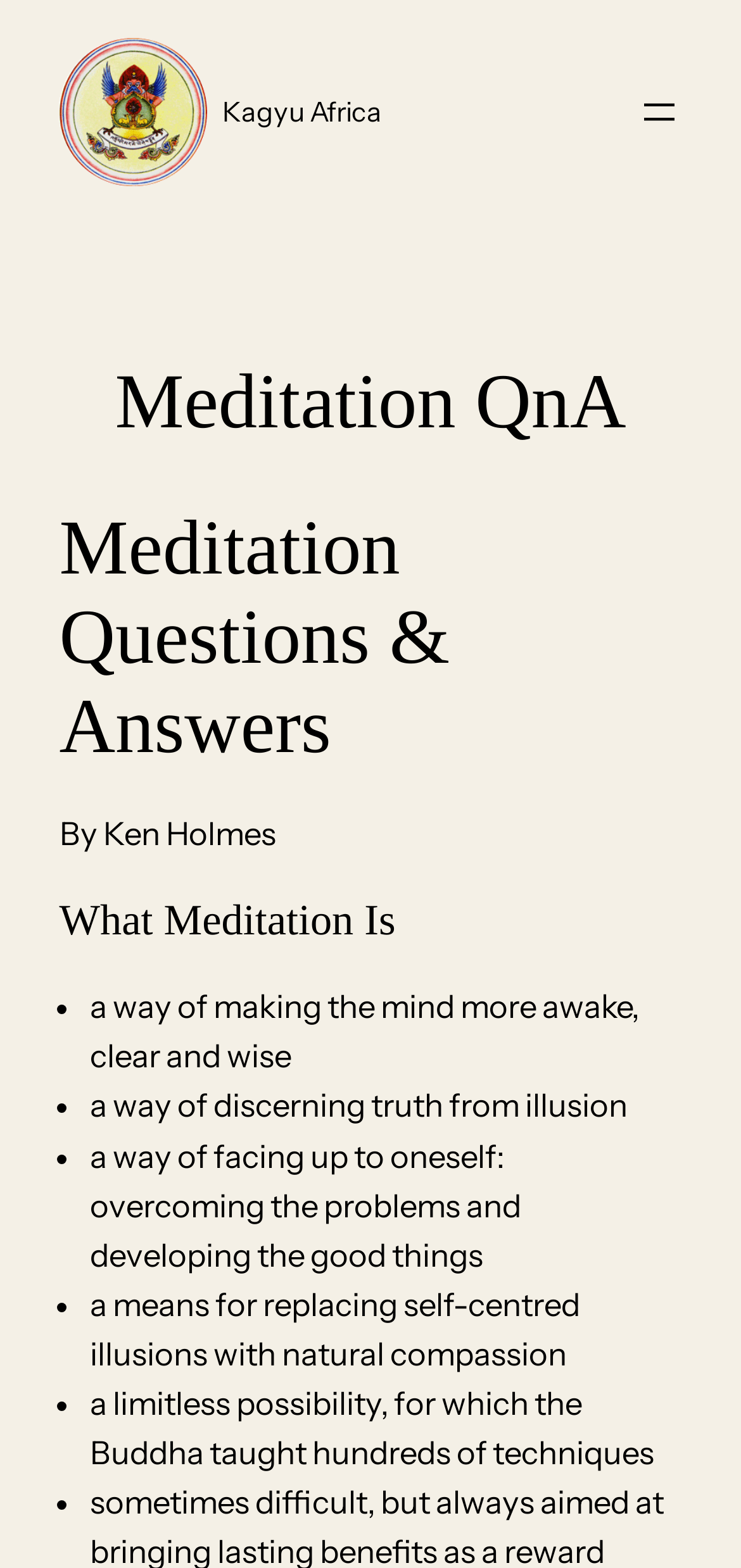Analyze the image and provide a detailed answer to the question: Who is the author of the meditation QnA?

The author of the meditation QnA can be found below the heading 'Meditation Questions & Answers', where it is written as 'By Ken Holmes'.